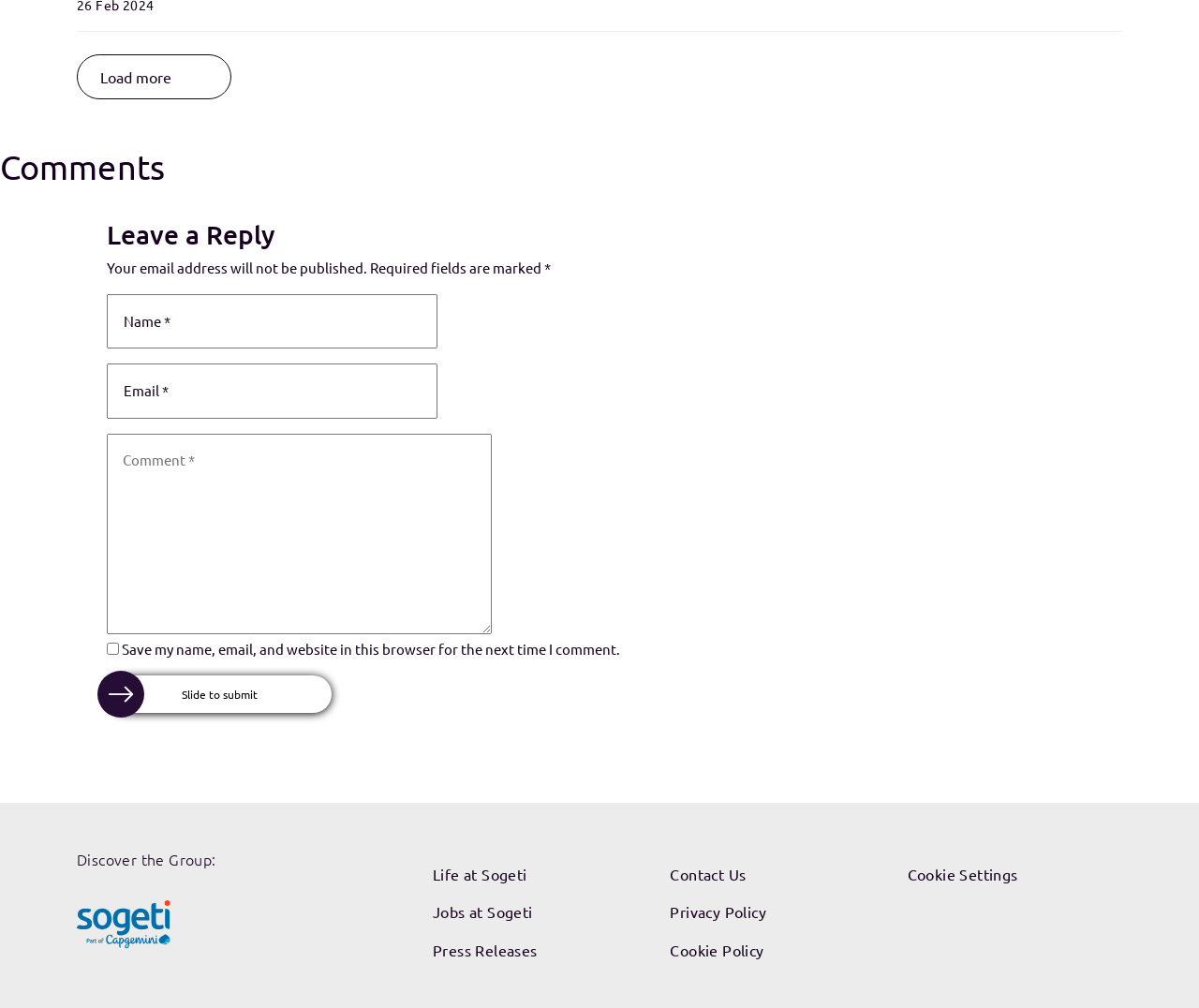Identify the bounding box coordinates for the UI element described as follows: aria-describedby="email-notes" name="email" placeholder="Email *". Use the format (top-left x, top-left y, bottom-right x, bottom-right y) and ensure all values are floating point numbers between 0 and 1.

[0.089, 0.361, 0.365, 0.415]